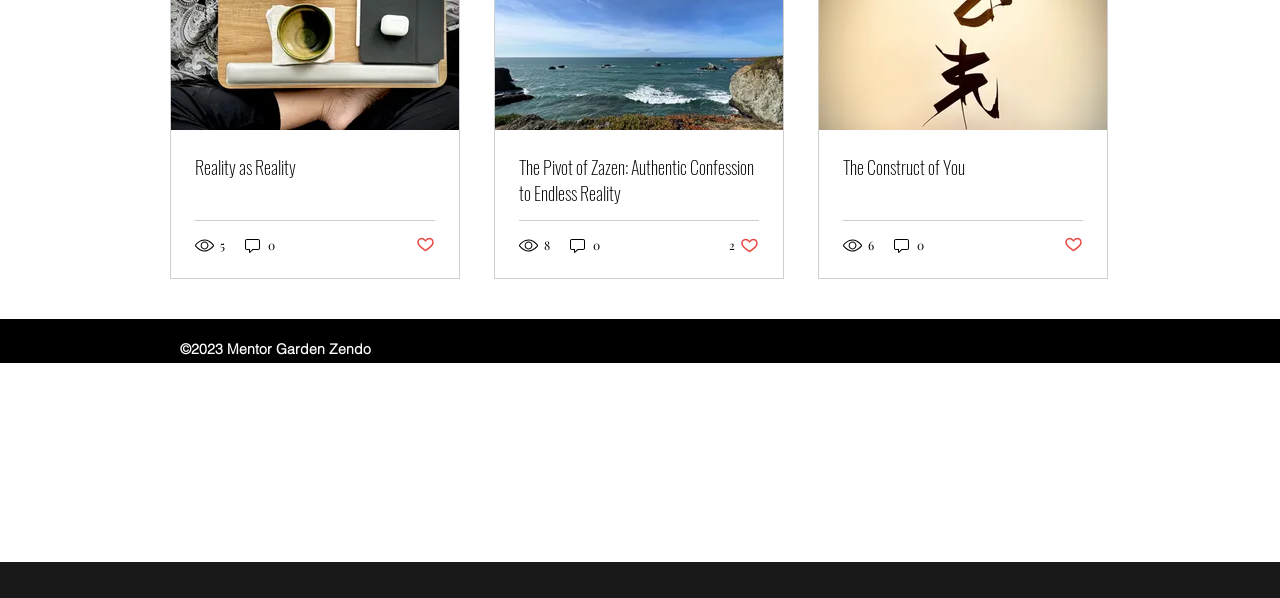Please provide a comprehensive response to the question below by analyzing the image: 
How many views does the second post have?

The second post has 8 views, which is indicated by the generic element with the text '8 views' and an image with the same text.